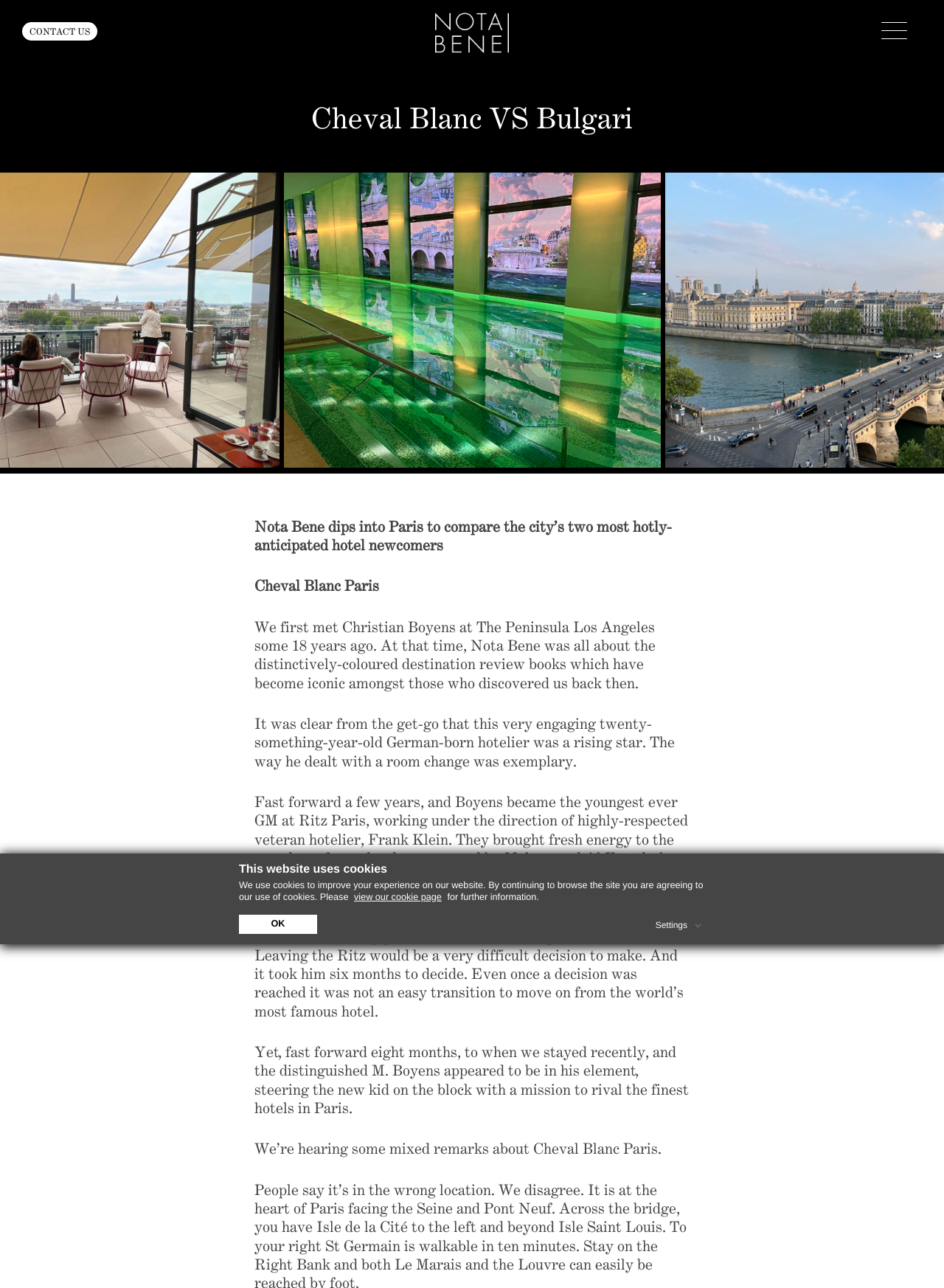Please determine the bounding box coordinates of the clickable area required to carry out the following instruction: "read about Cheval Blanc Paris". The coordinates must be four float numbers between 0 and 1, represented as [left, top, right, bottom].

[0.27, 0.448, 0.402, 0.462]